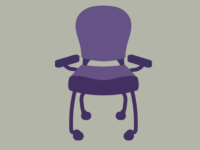Consider the image and give a detailed and elaborate answer to the question: 
How many people can the meeting spaces accommodate?

The caption states that the 'Meeting Rooms' page highlights the availability of reservable meeting spaces at the library, suitable for various group sizes ranging from 2 to 49 people, indicating that the meeting spaces can accommodate a range of group sizes within this specified limit.